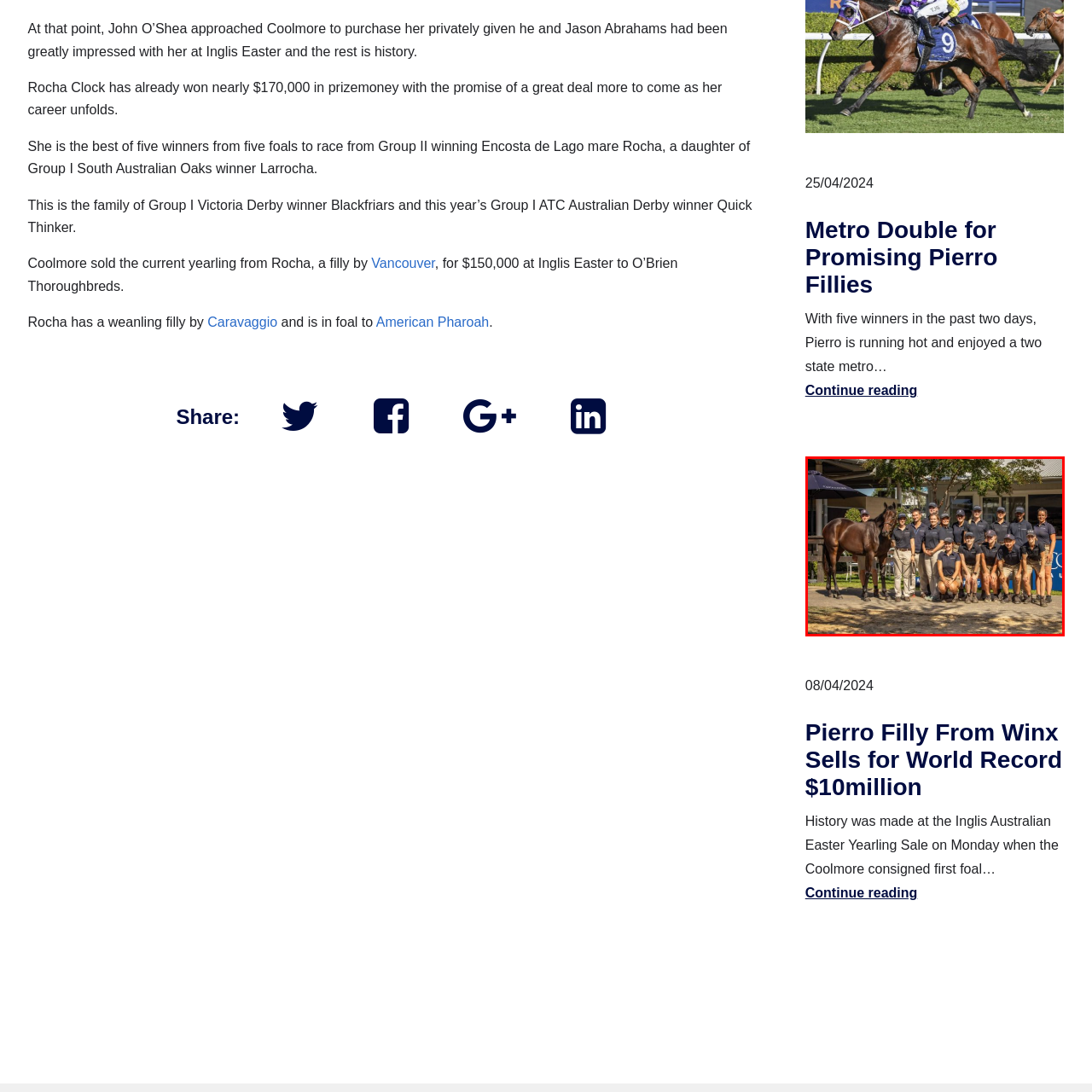What is the likely purpose of the shaded umbrella?
Focus on the section of the image encased in the red bounding box and provide a detailed answer based on the visual details you find.

The presence of a large shaded umbrella in the background of the image implies that it is intended to create a welcoming atmosphere for visitors and stakeholders, possibly during events or gatherings at the horse training facility.